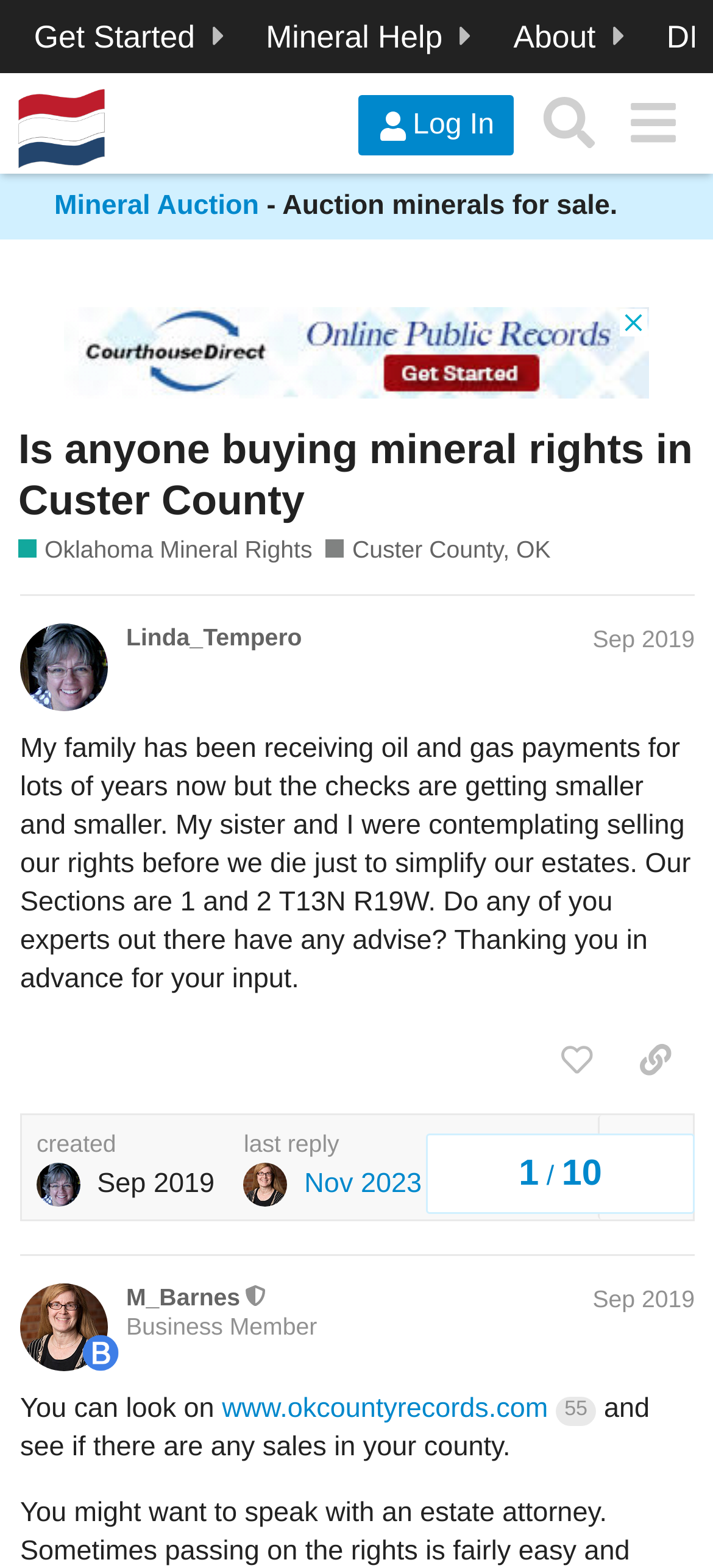Please identify the bounding box coordinates of the element I need to click to follow this instruction: "Click on the 'Get Started' button".

[0.048, 0.012, 0.274, 0.035]